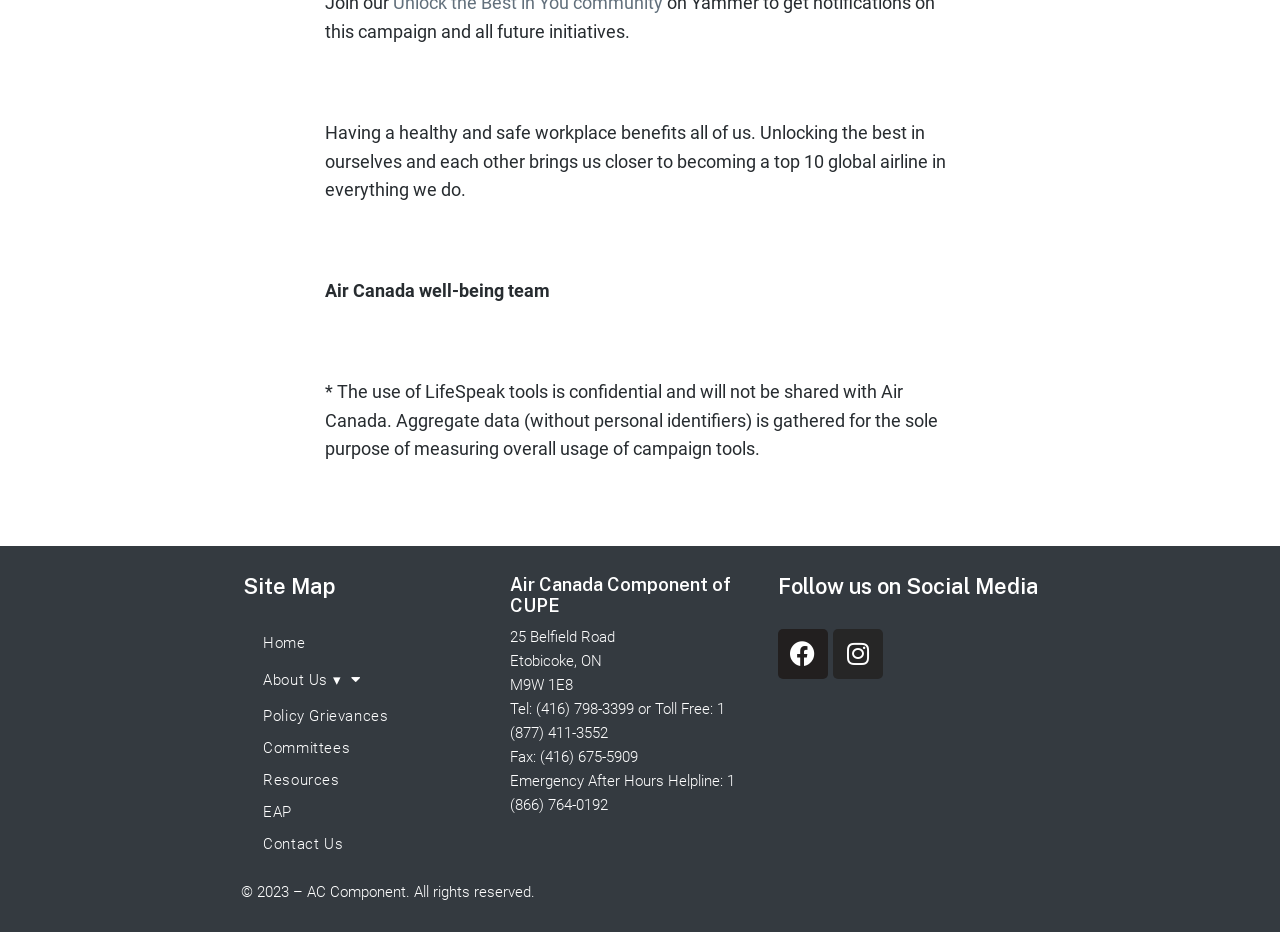From the webpage screenshot, identify the region described by Contact Us. Provide the bounding box coordinates as (top-left x, top-left y, bottom-right x, bottom-right y), with each value being a floating point number between 0 and 1.

[0.19, 0.889, 0.382, 0.923]